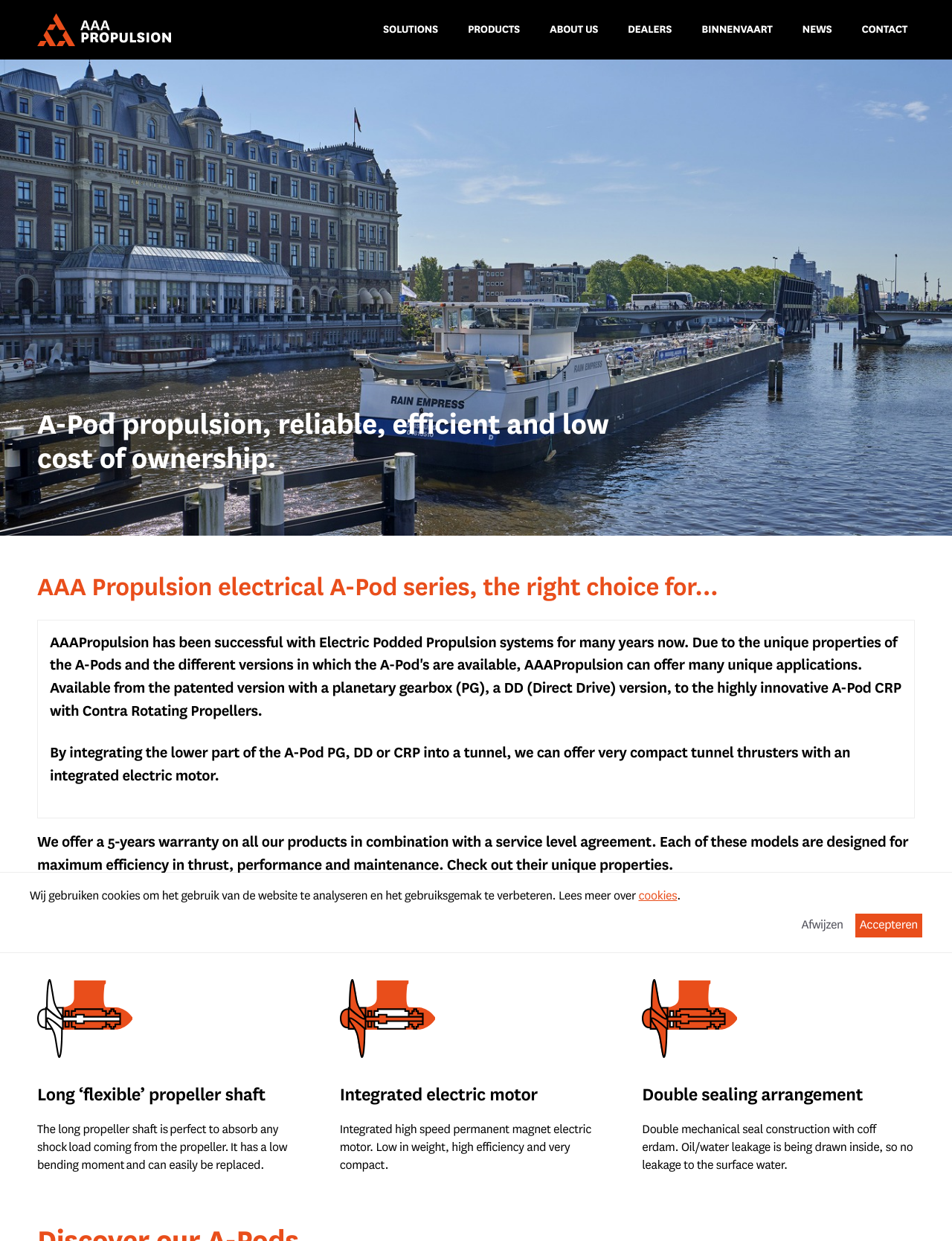Identify the coordinates of the bounding box for the element described below: "About us". Return the coordinates as four float numbers between 0 and 1: [left, top, right, bottom].

[0.562, 0.0, 0.644, 0.048]